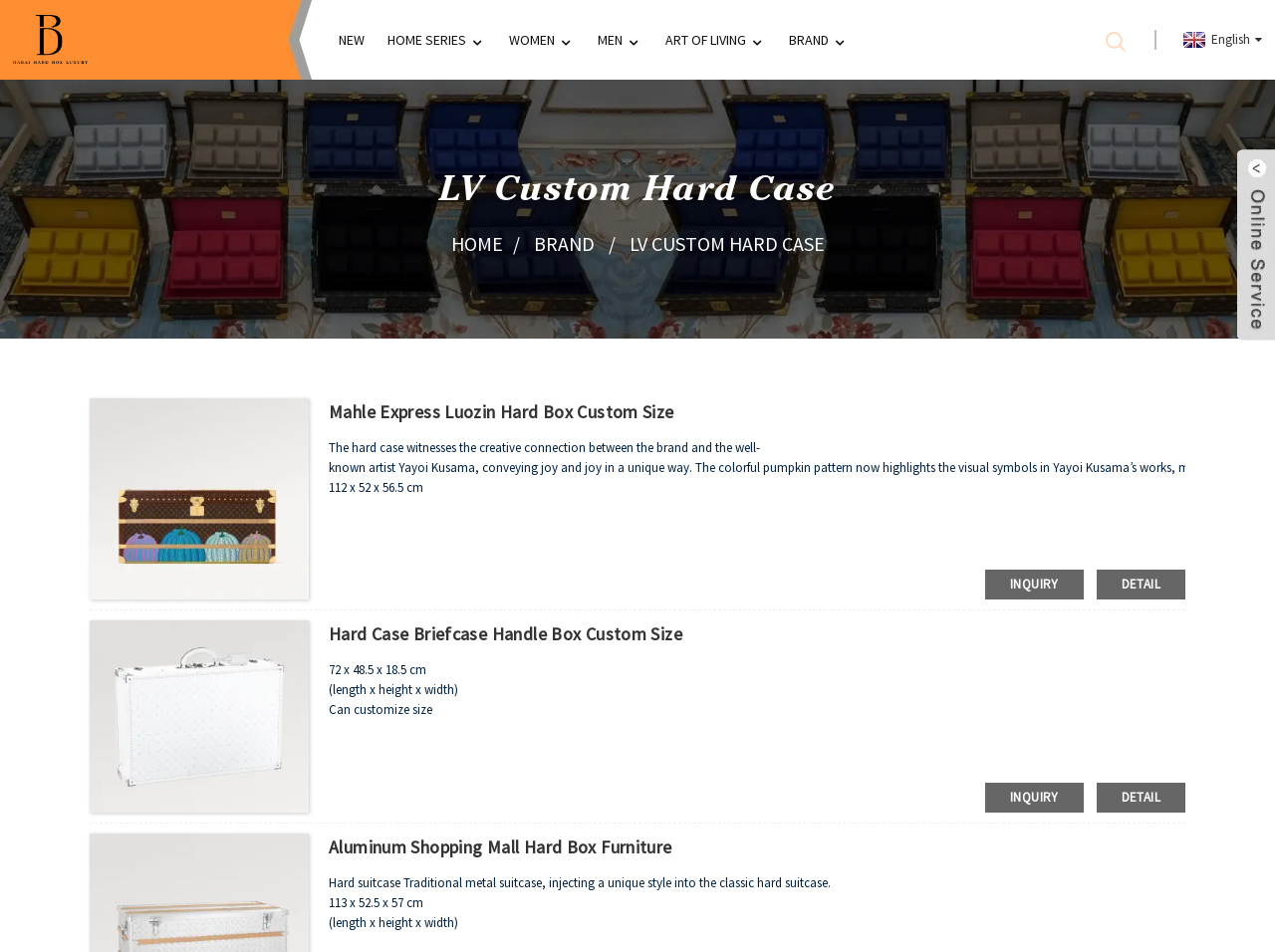What is the type of lining?
Please provide a comprehensive answer based on the information in the image.

From the webpage, I can see that the type of lining is quilted cotton, which is mentioned in the static text 'Quilted cotton lining' under the figure caption of 'Mahle Express Luozin Hard Box Custom Size'.